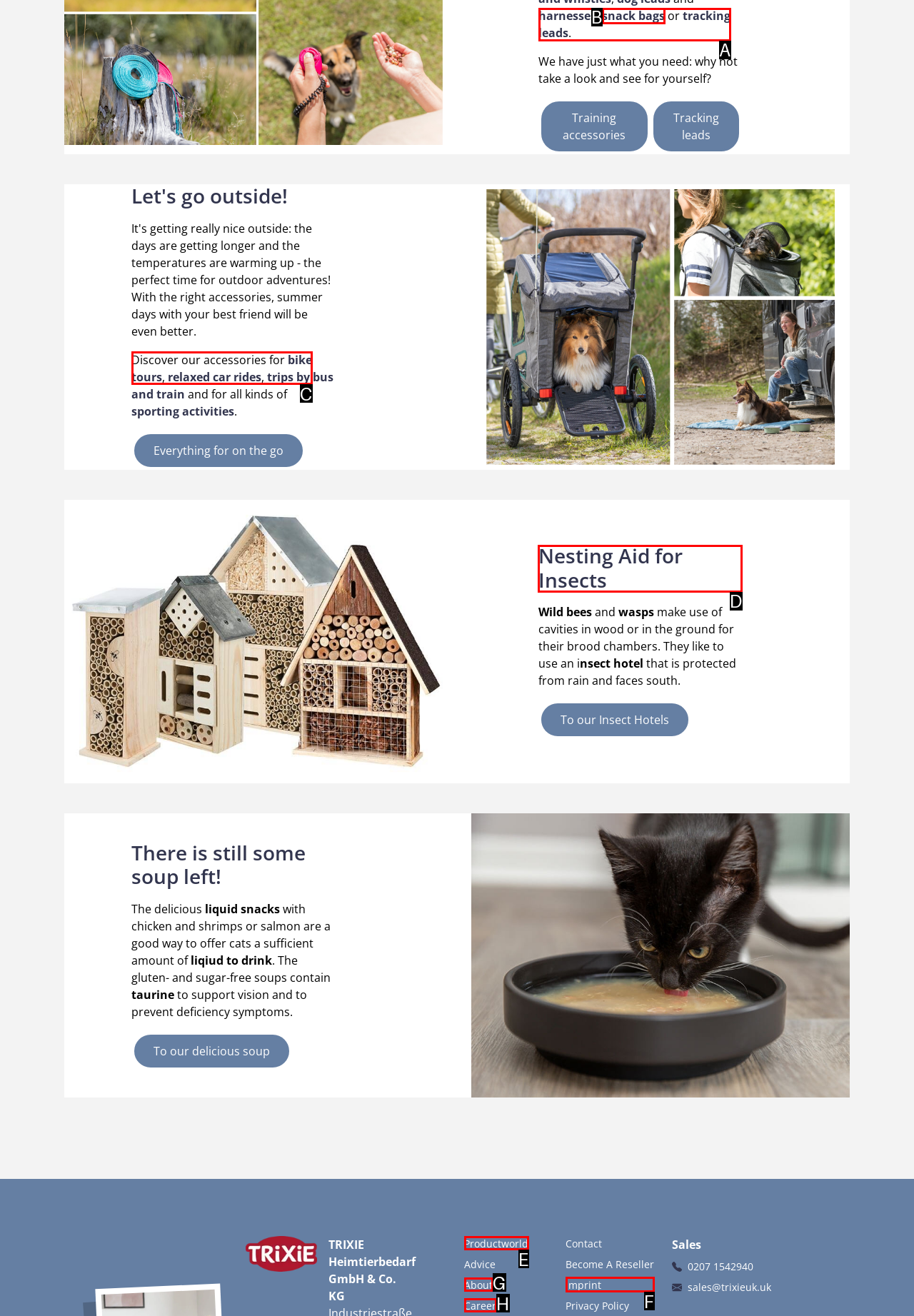What is the letter of the UI element you should click to Learn about 'Nesting Aid for Insects'? Provide the letter directly.

D